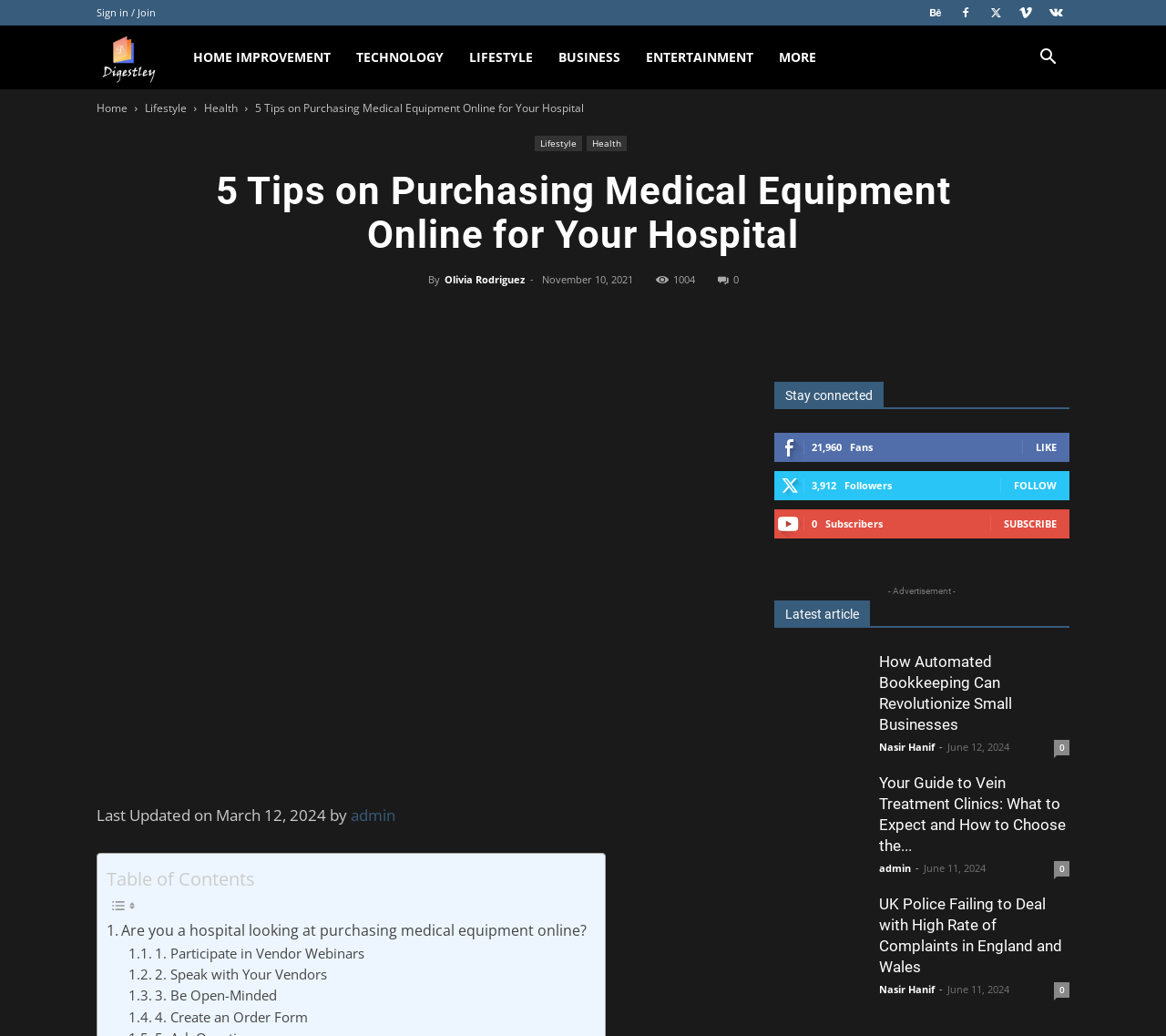Using floating point numbers between 0 and 1, provide the bounding box coordinates in the format (top-left x, top-left y, bottom-right x, bottom-right y). Locate the UI element described here: admin

[0.301, 0.776, 0.339, 0.797]